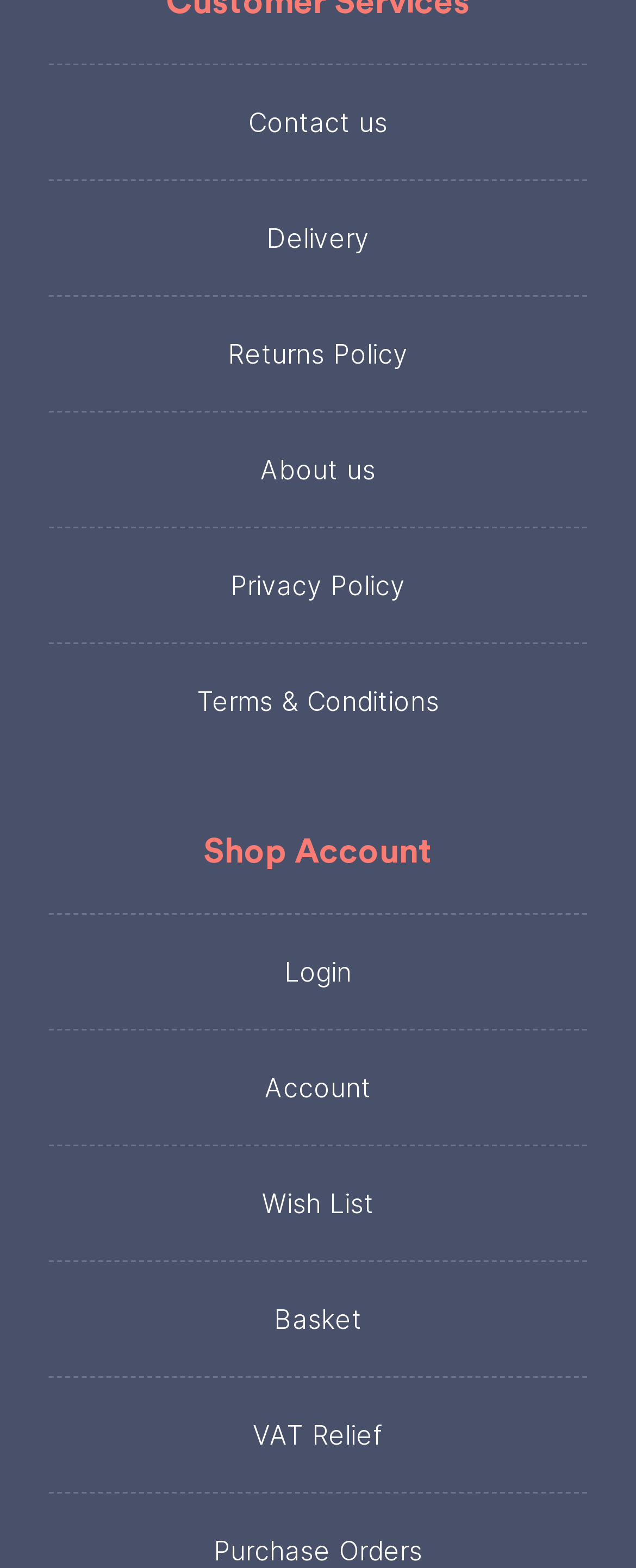Based on the element description Terms & Conditions, identify the bounding box coordinates for the UI element. The coordinates should be in the format (top-left x, top-left y, bottom-right x, bottom-right y) and within the 0 to 1 range.

[0.077, 0.41, 0.923, 0.484]